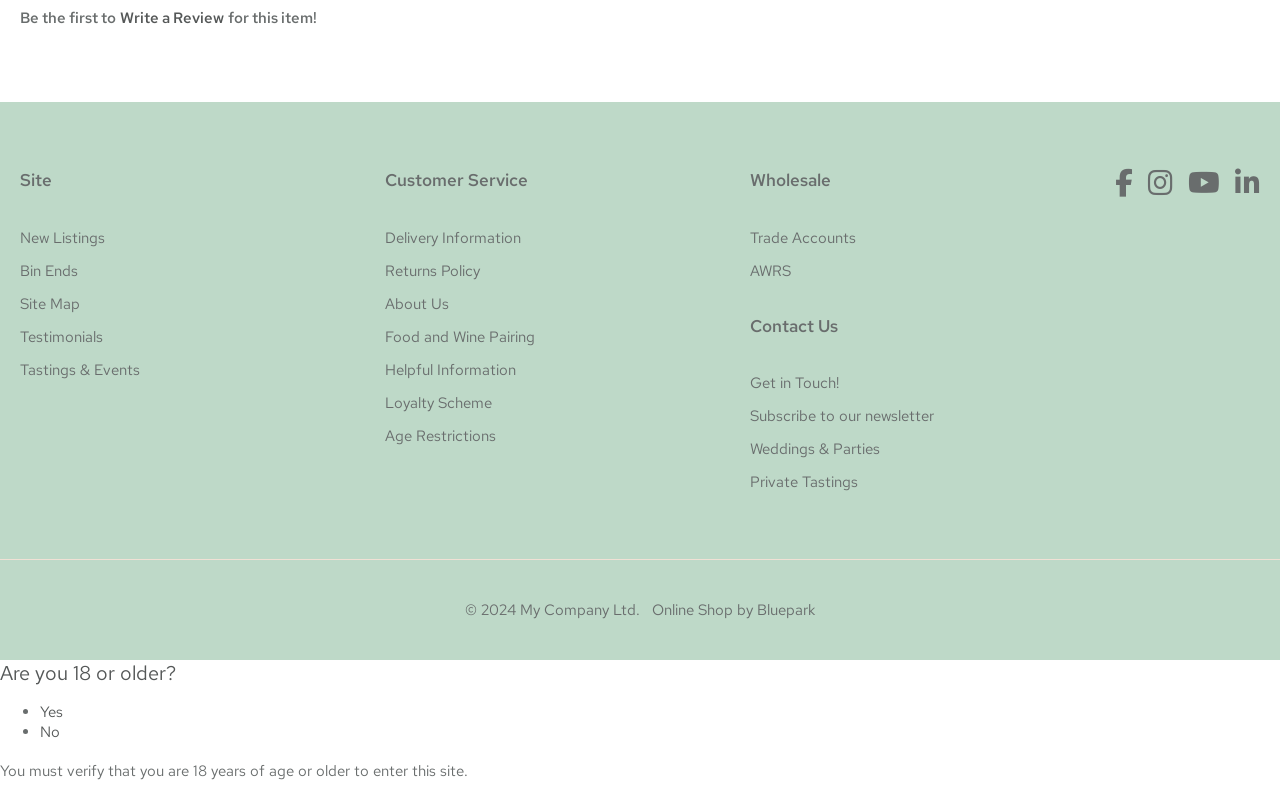Indicate the bounding box coordinates of the clickable region to achieve the following instruction: "Write a review for this item."

[0.094, 0.011, 0.175, 0.036]